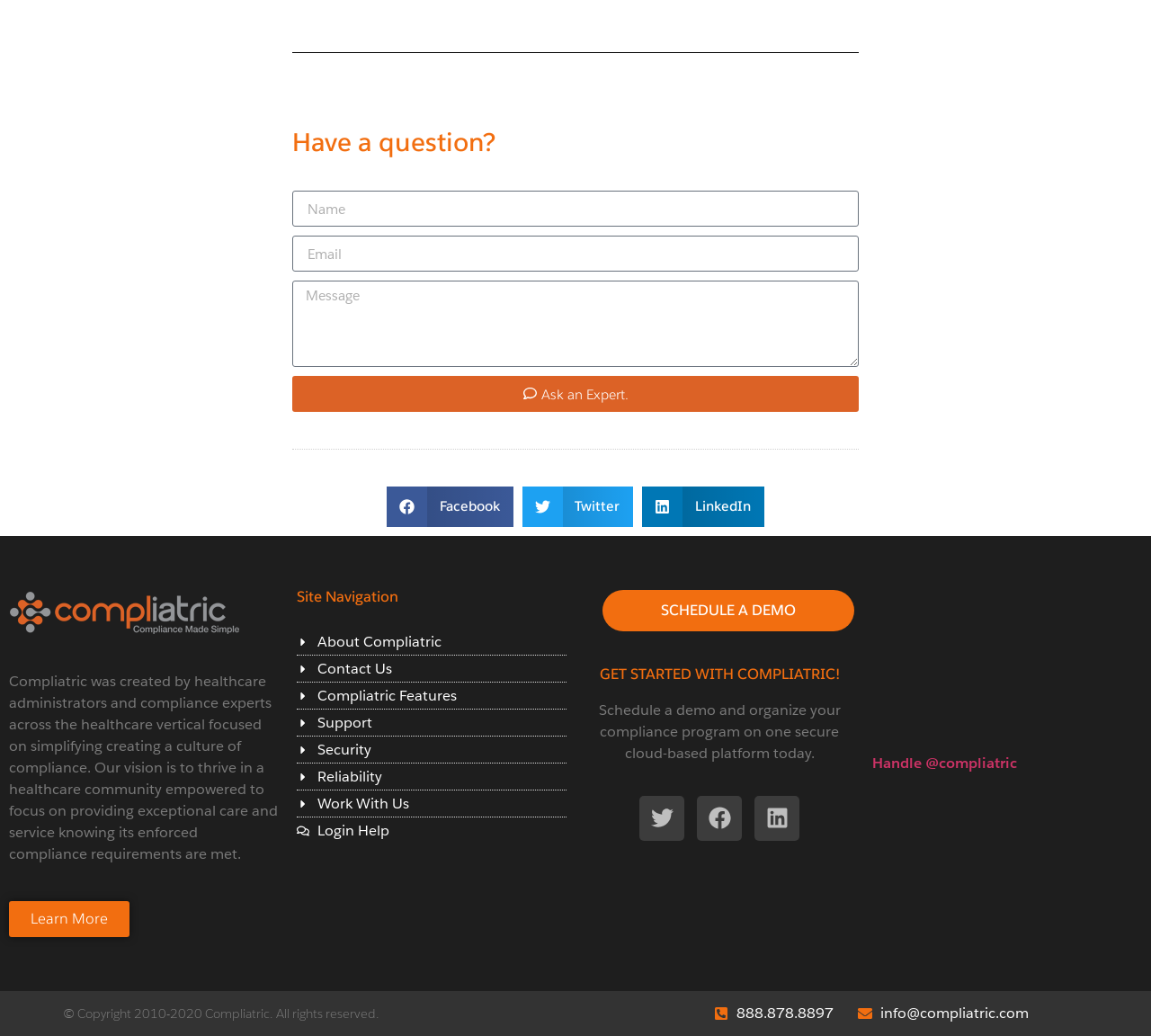Determine the bounding box coordinates of the clickable area required to perform the following instruction: "Enter your name". The coordinates should be represented as four float numbers between 0 and 1: [left, top, right, bottom].

[0.254, 0.184, 0.746, 0.219]